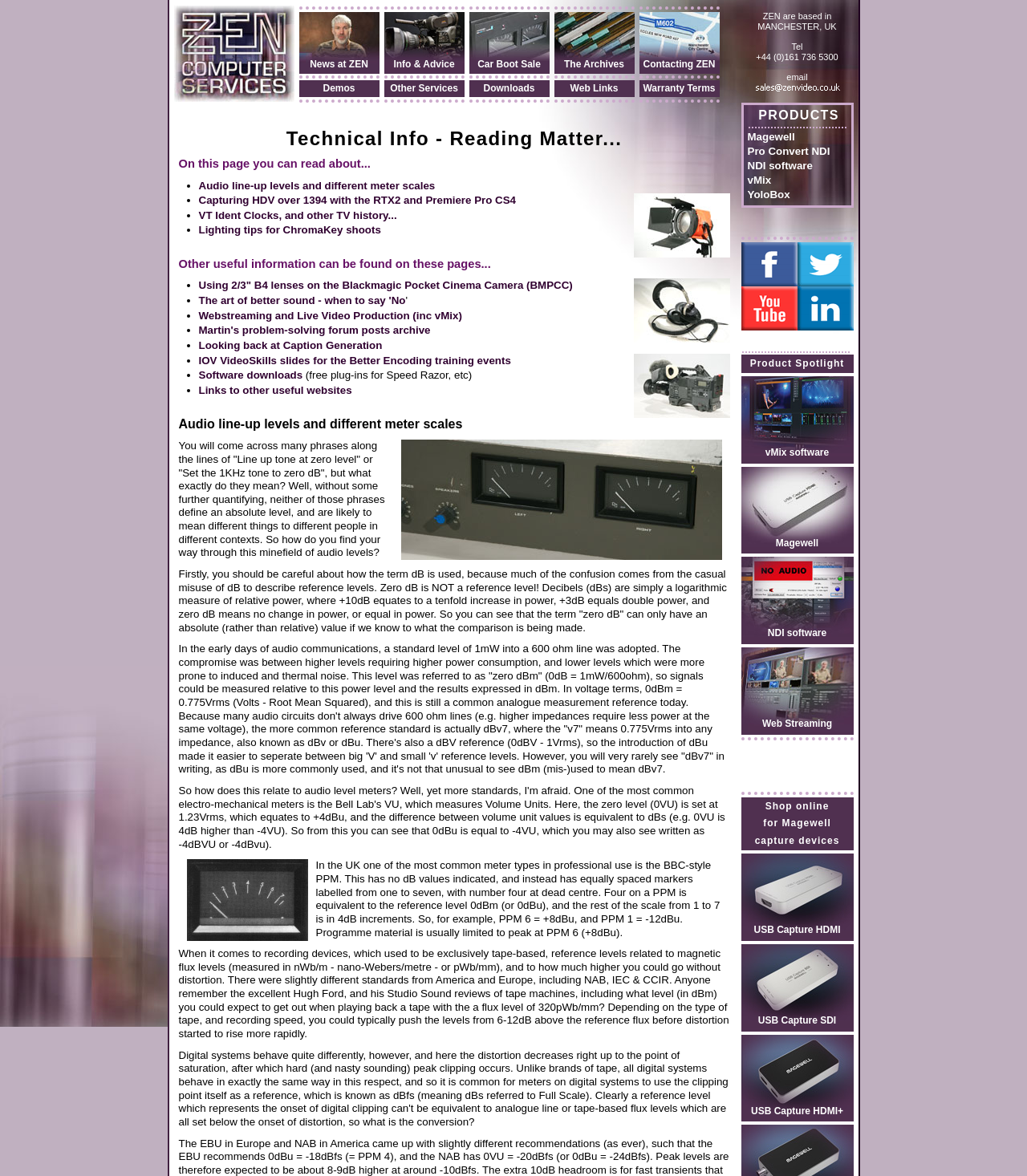Please give a succinct answer to the question in one word or phrase:
What is the company name?

ZEN Computer Services